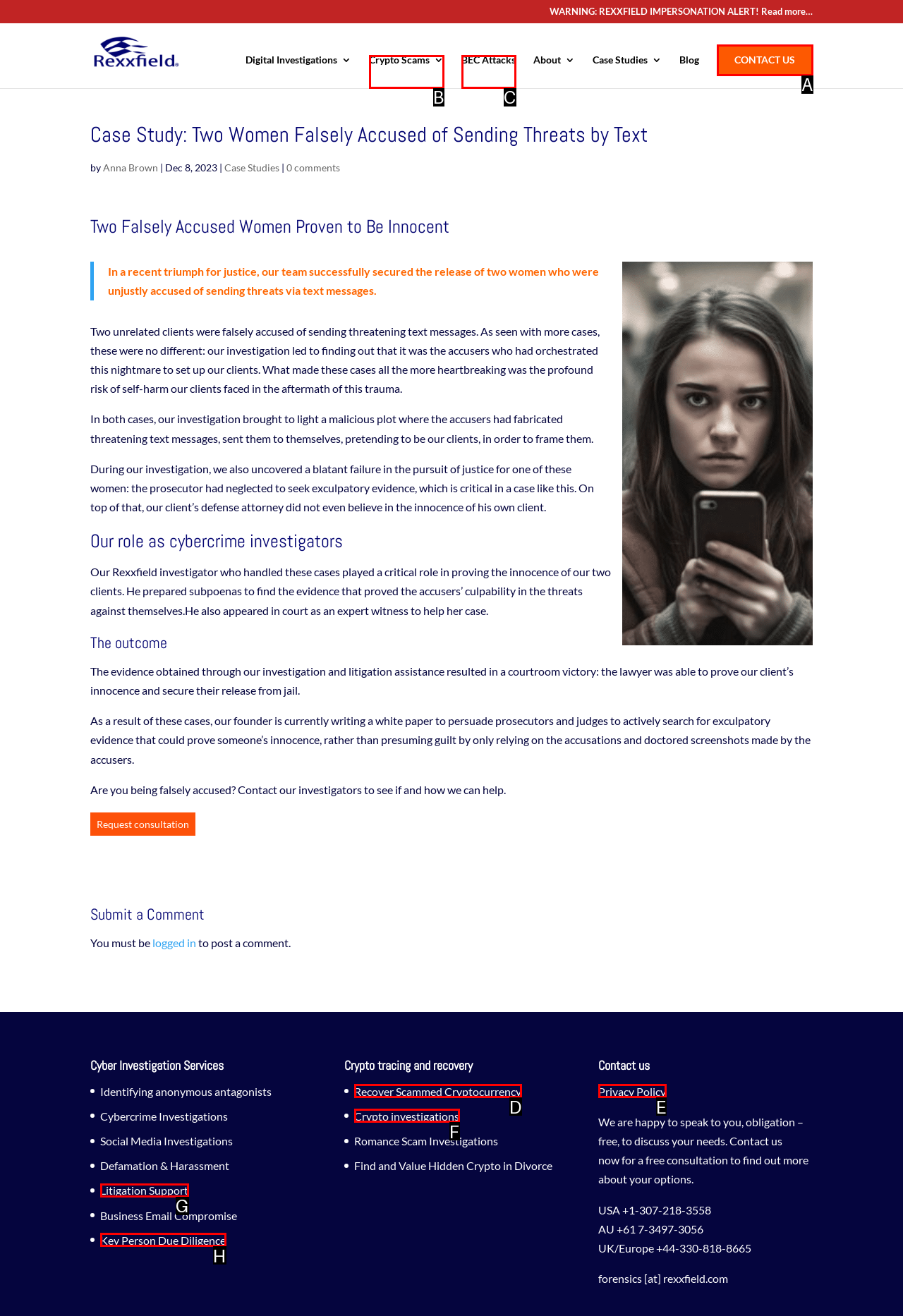Determine which HTML element matches the given description: Key Person Due Diligence. Provide the corresponding option's letter directly.

H